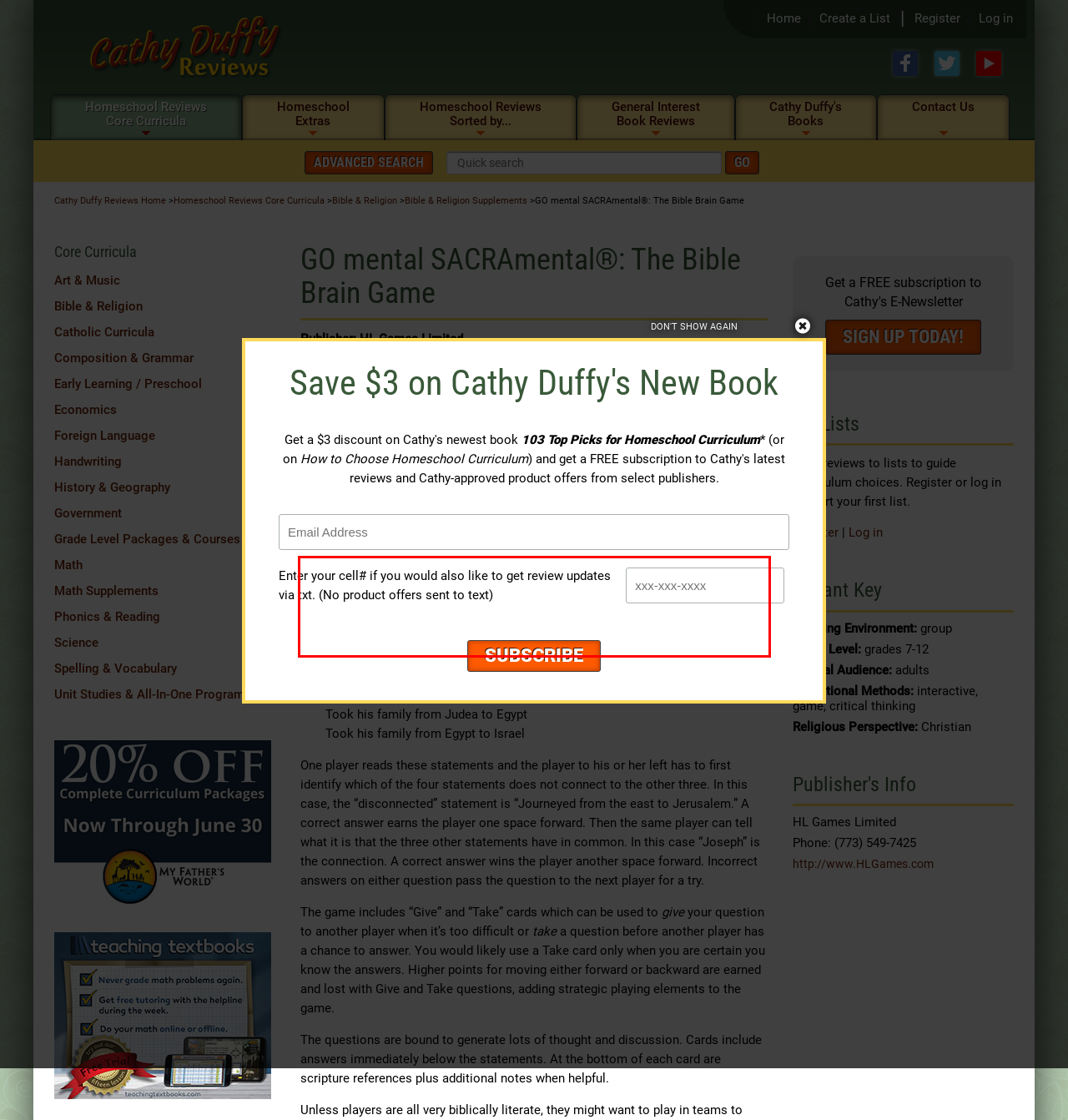Using the provided screenshot of a webpage, recognize the text inside the red rectangle bounding box by performing OCR.

The questions are not the usual multiple choice, guess-the-right-answer type questions. Instead, there are four statements on a card such as one that reads: